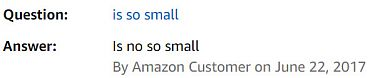Explain all the elements you observe in the image.

The image features a Q&A format from a product listing on Amazon. It displays a user-generated question and answer interaction, highlighting a query about the size of the item. The question posed is simply, "is so small," reflecting a concern or curiosity regarding the product's dimensions. In response, an Amazon customer provides the answer, "Is no so small," which appears to incorrectly phrase their reassurance about the item's size. This exchange is dated June 22, 2017, and illustrates the informal and sometimes humorous nature of customer feedback on e-commerce platforms.